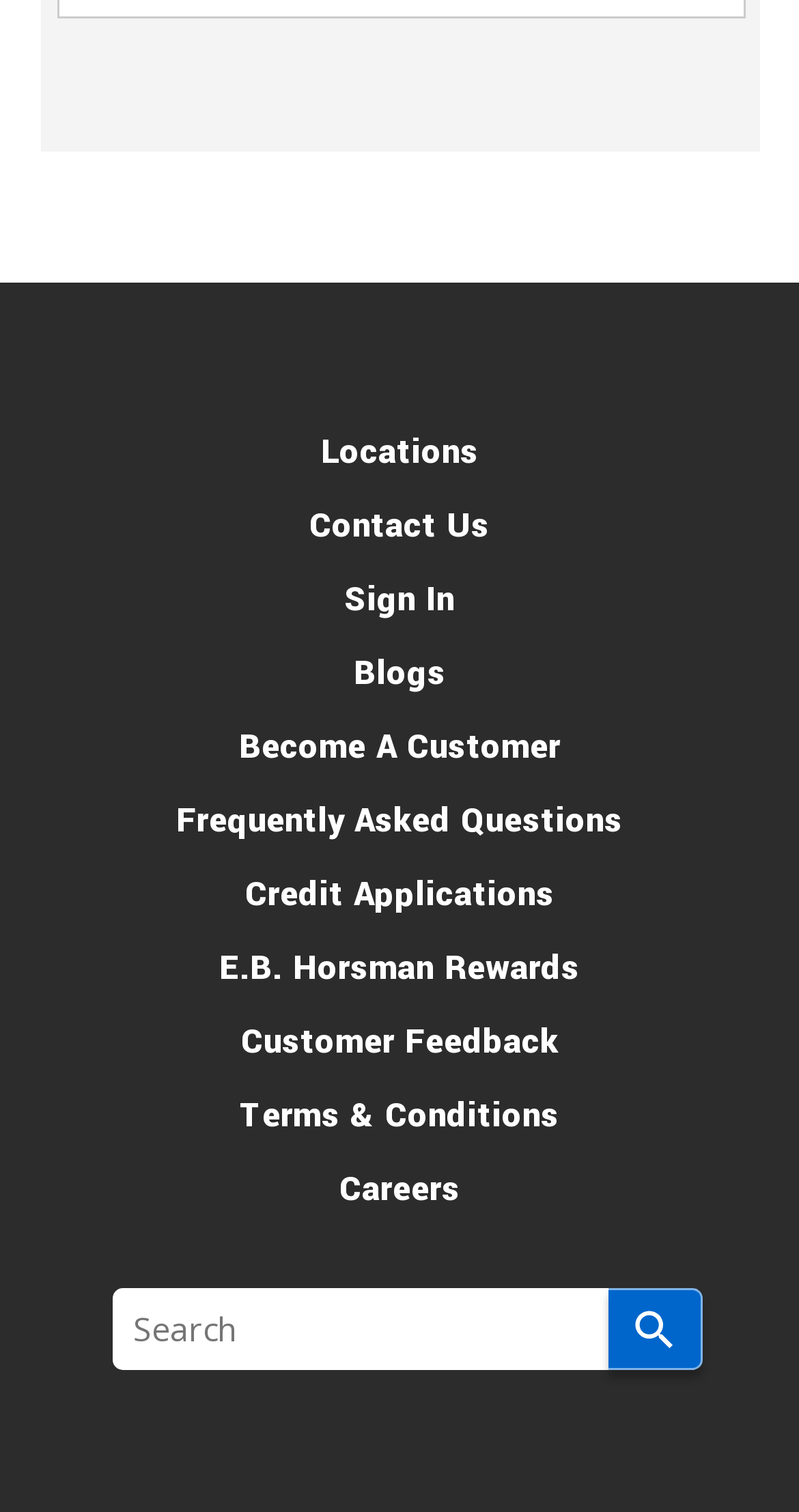Using the image as a reference, answer the following question in as much detail as possible:
What is the purpose of the button next to the search box?

I inferred that the button next to the search box is used to submit the search query, as it is a common design pattern in webpages.